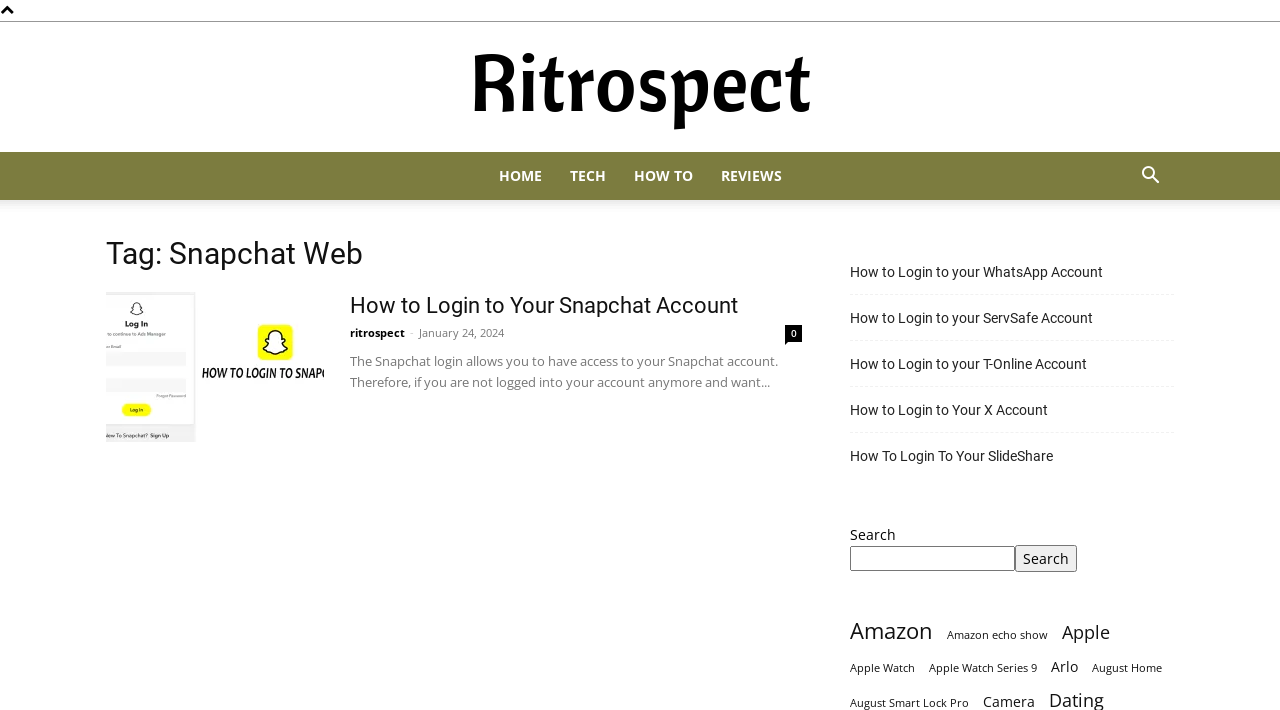Please give a concise answer to this question using a single word or phrase: 
What is the purpose of the 'Search' button?

To search the website